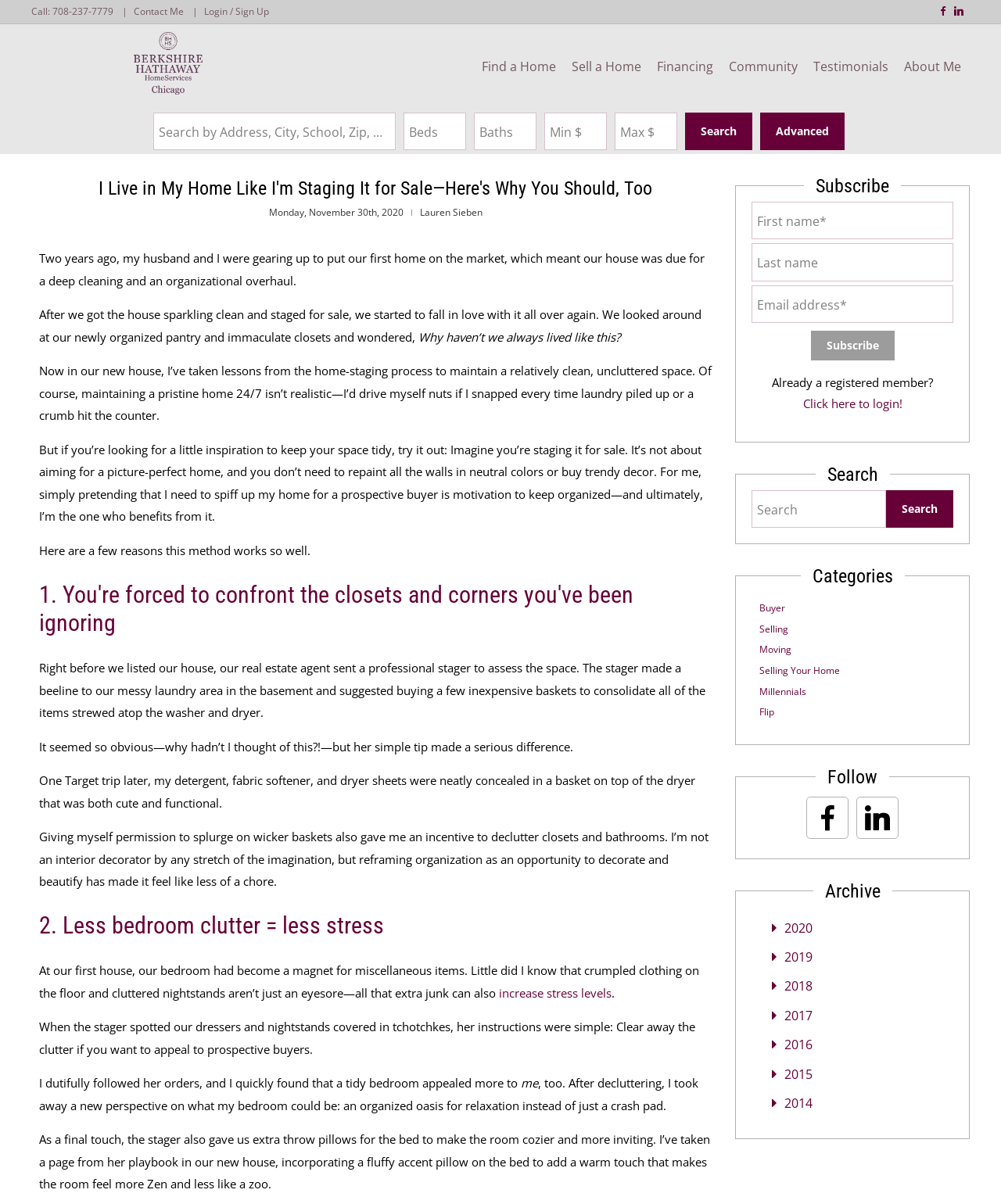Answer this question in one word or a short phrase: What is the author's name?

Lauren Sieben